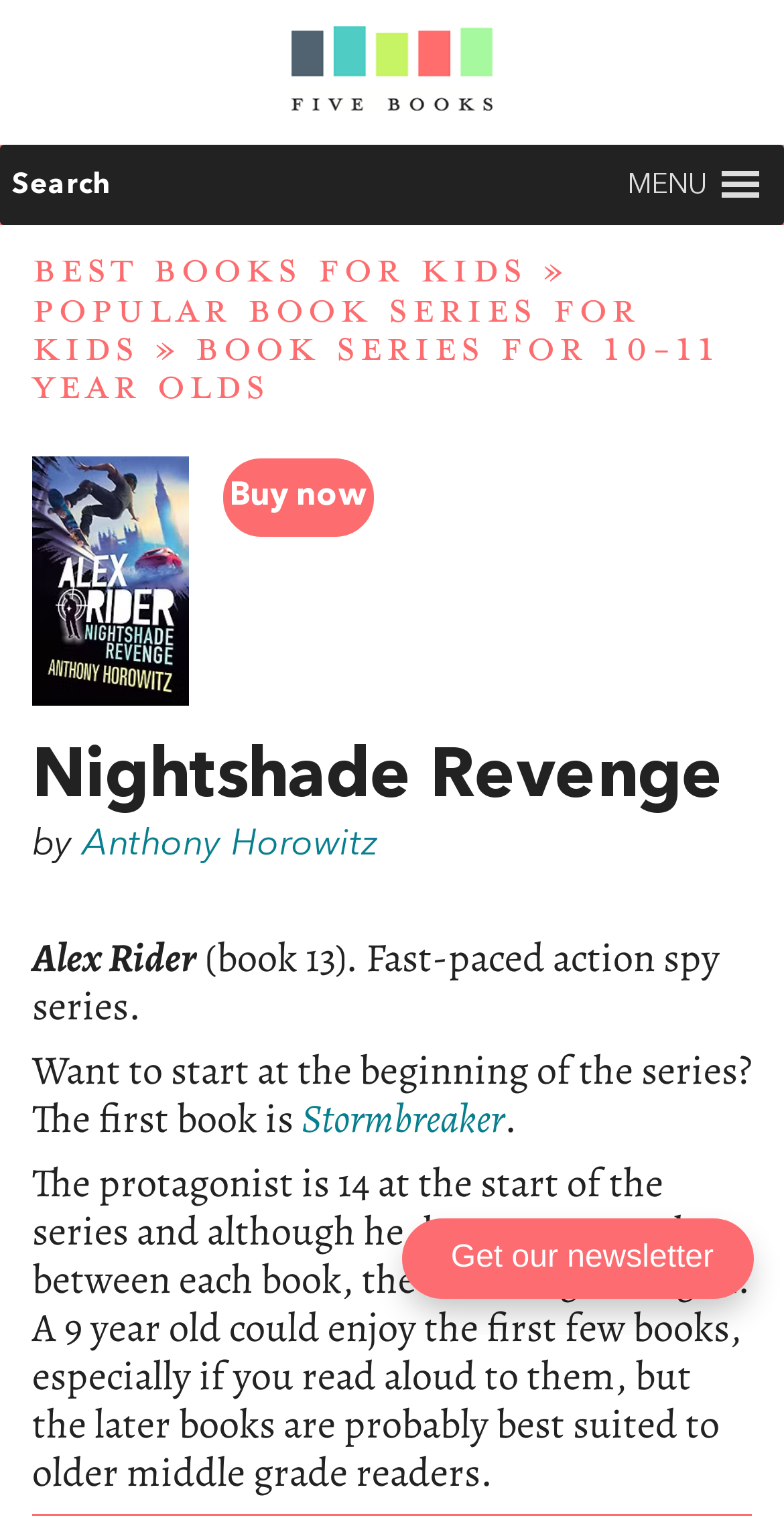Show the bounding box coordinates of the region that should be clicked to follow the instruction: "Click on the 'Five Books' link."

[0.372, 0.017, 0.628, 0.047]